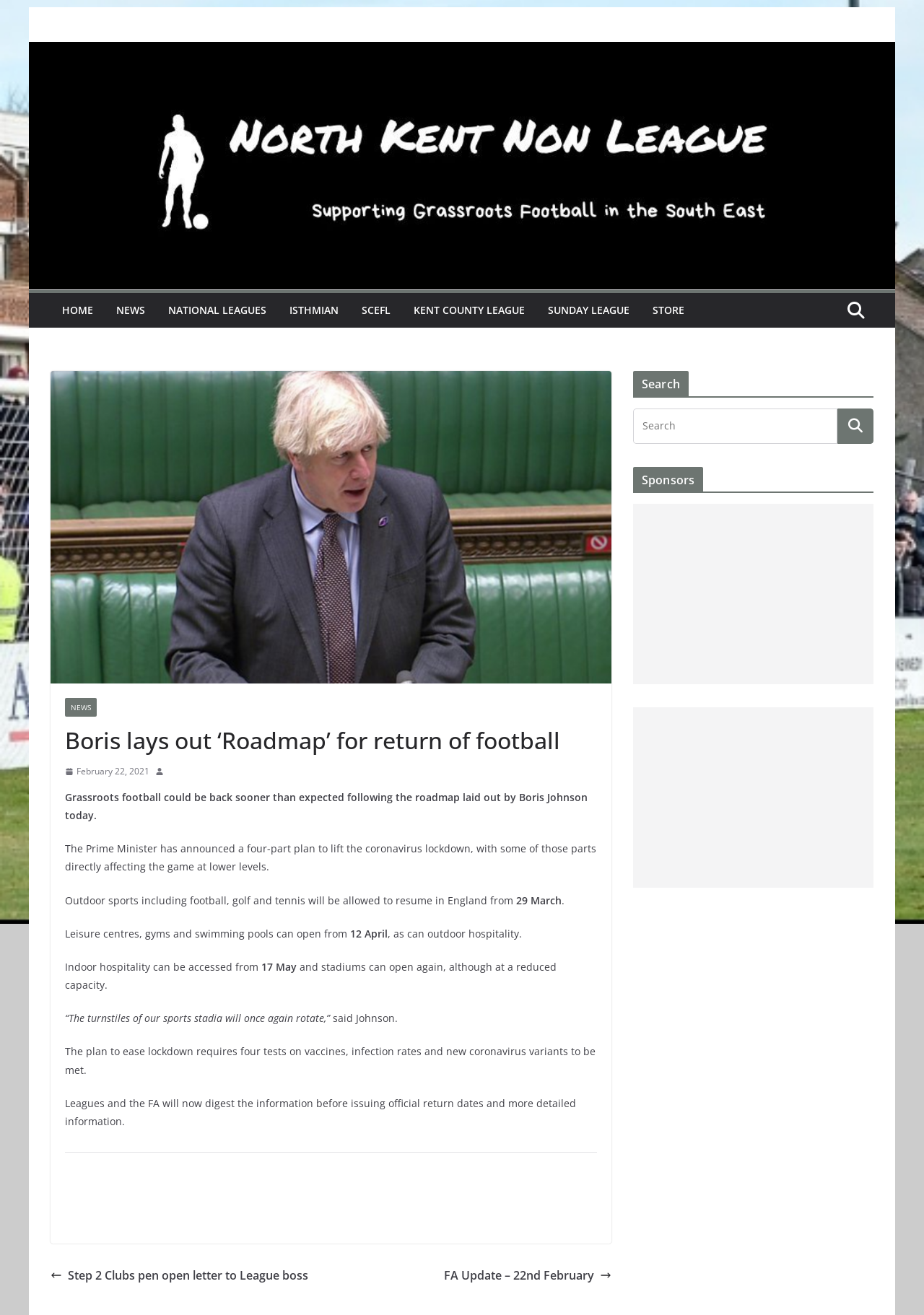Please determine the bounding box coordinates of the element to click on in order to accomplish the following task: "Read the news article". Ensure the coordinates are four float numbers ranging from 0 to 1, i.e., [left, top, right, bottom].

[0.055, 0.282, 0.662, 0.946]